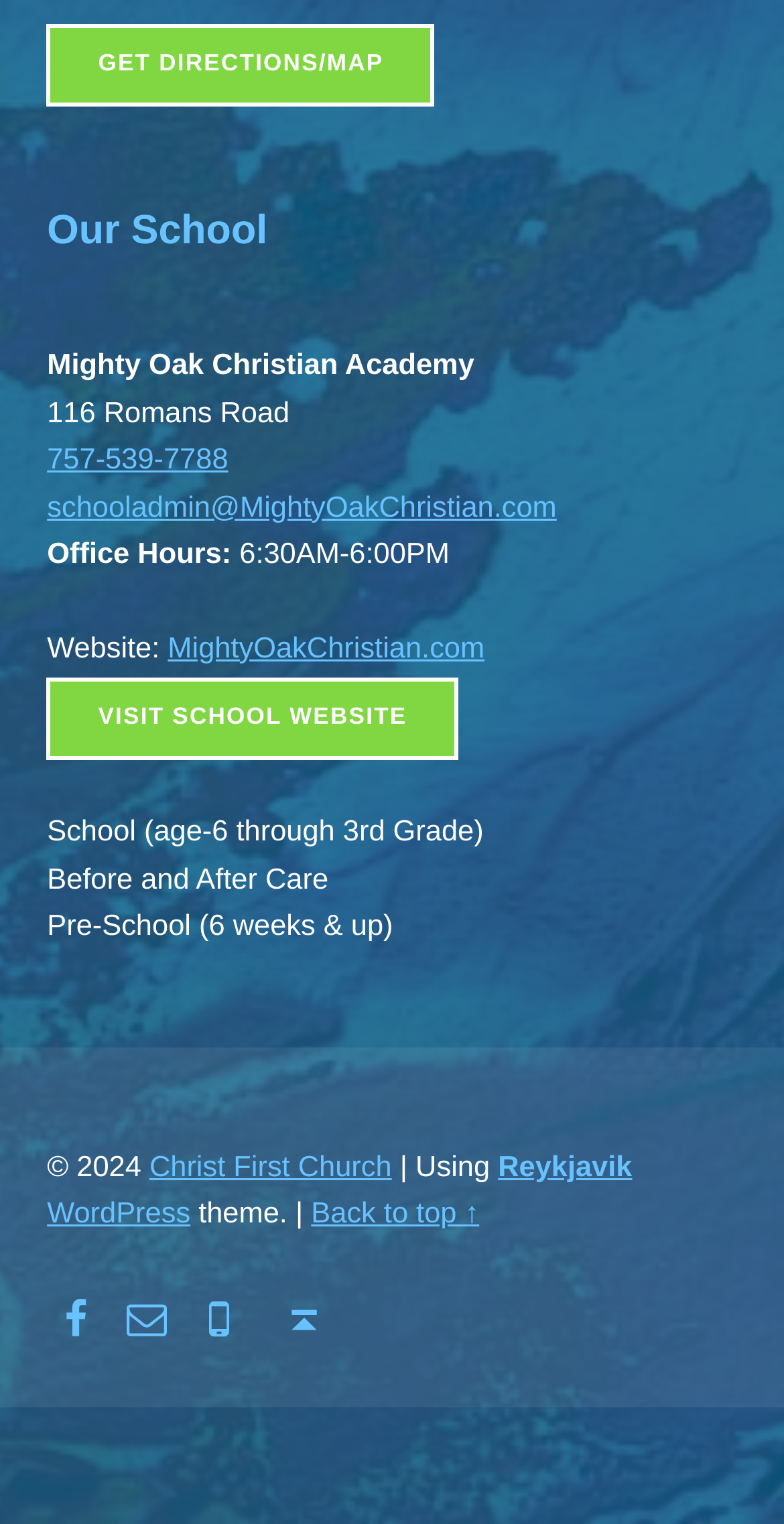Show the bounding box coordinates of the element that should be clicked to complete the task: "Email the school administrator".

[0.06, 0.323, 0.71, 0.344]